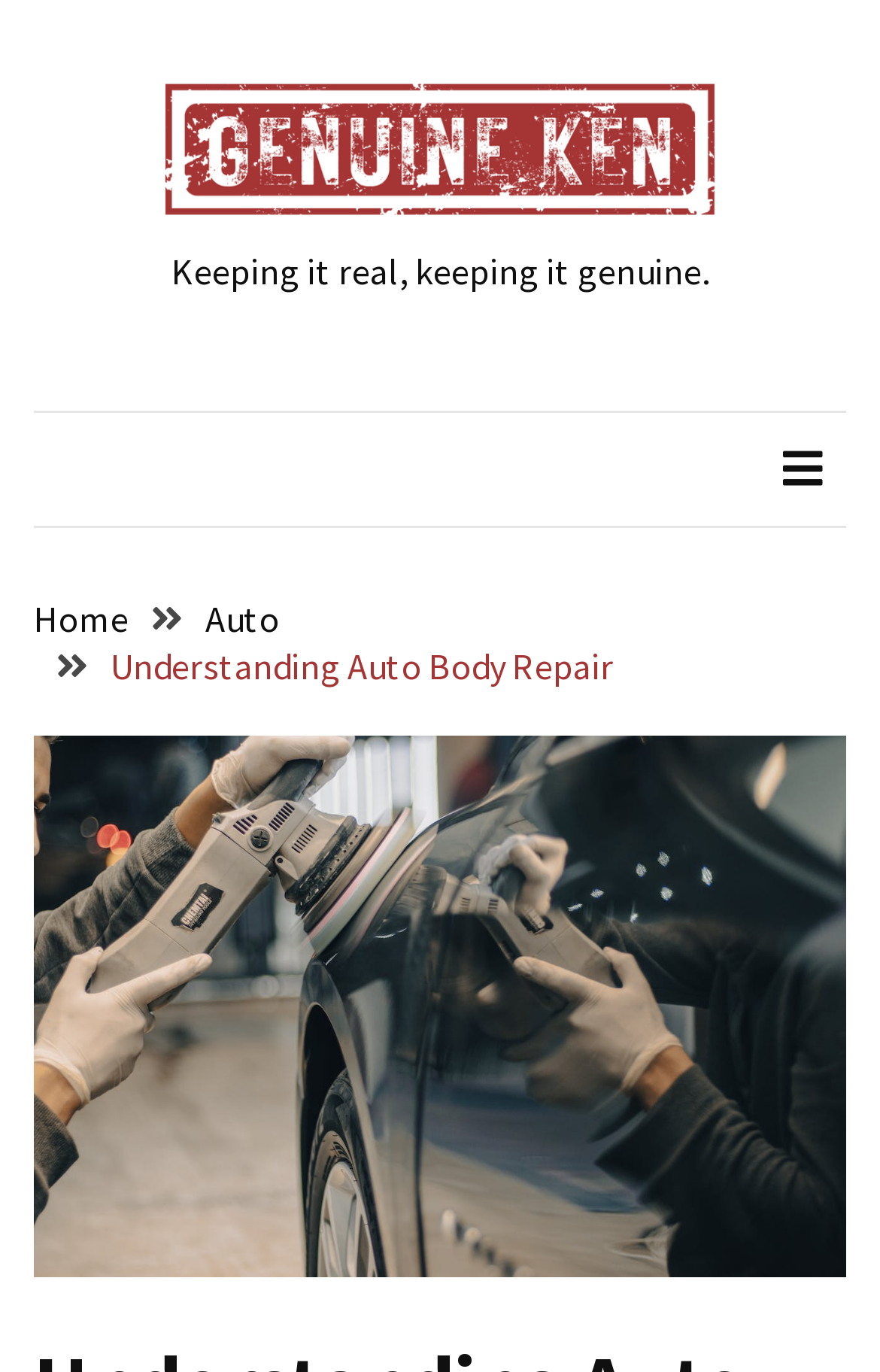What is the purpose of the button with the icon ''?
Give a thorough and detailed response to the question.

I determined the answer by looking at the button element with the icon '' and noticing that it has a control relationship with the 'primary-menu' element, which suggests that it is used to control the menu.